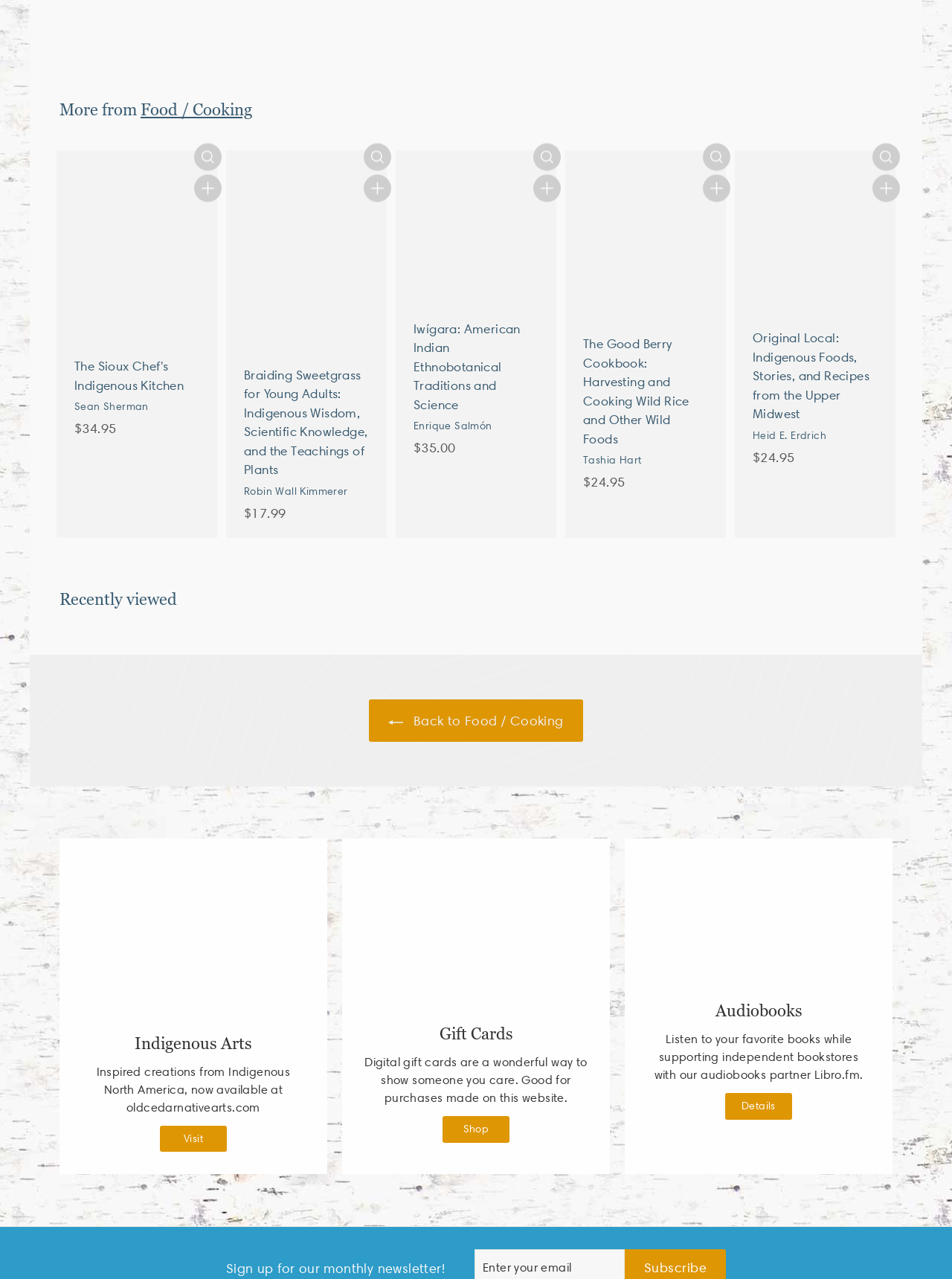Locate the bounding box coordinates of the element that needs to be clicked to carry out the instruction: "View 'The Sioux Chef's Indigenous Kitchen' book details". The coordinates should be given as four float numbers ranging from 0 to 1, i.e., [left, top, right, bottom].

[0.062, 0.117, 0.225, 0.354]